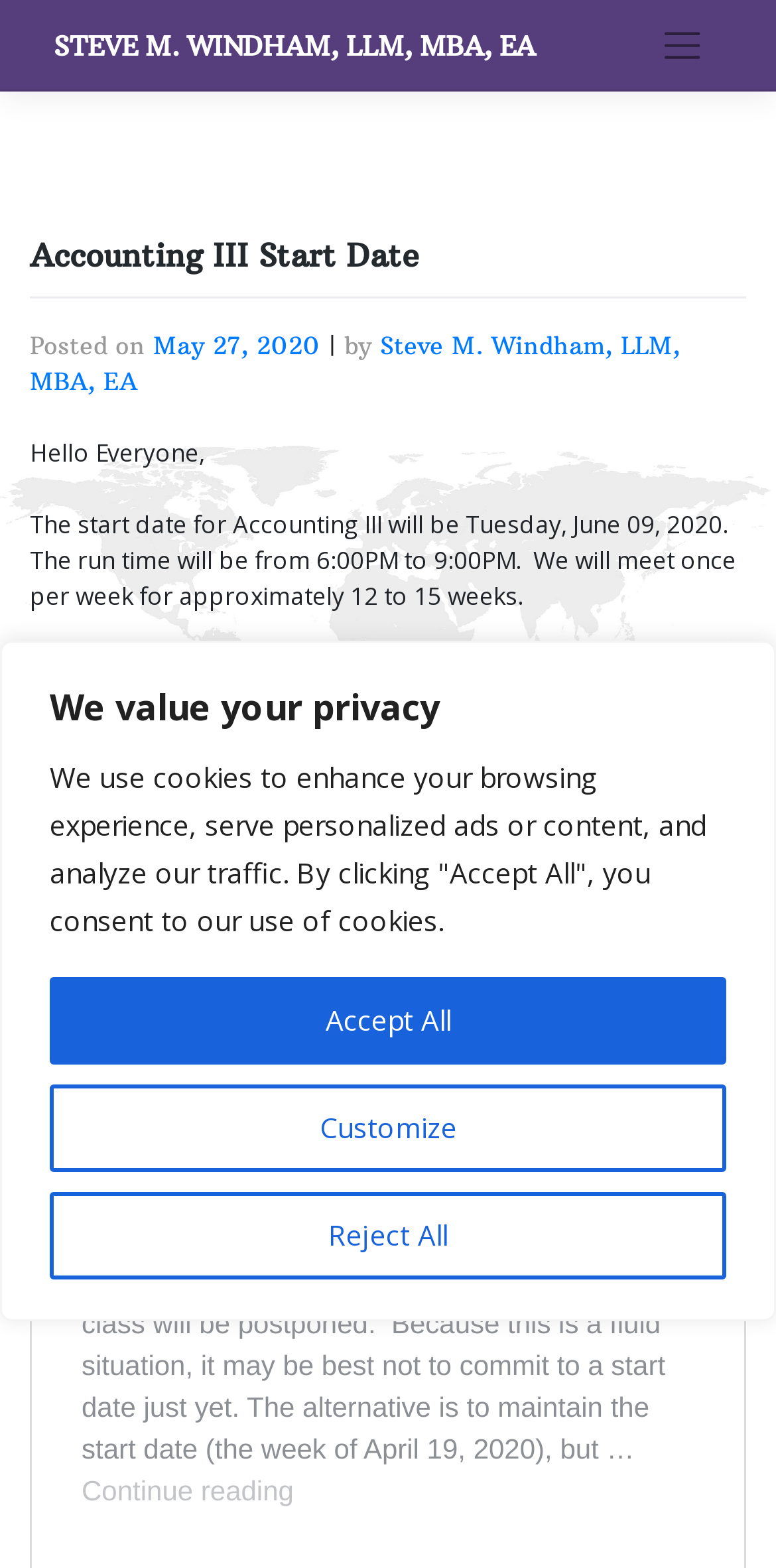Where will the Accounting III meetings be held initially?
Refer to the image and give a detailed response to the question.

The location of the Accounting III meetings can be found in the main content of the webpage, where it is stated that 'Initially, the first few meeting will be held online using Zoom.'